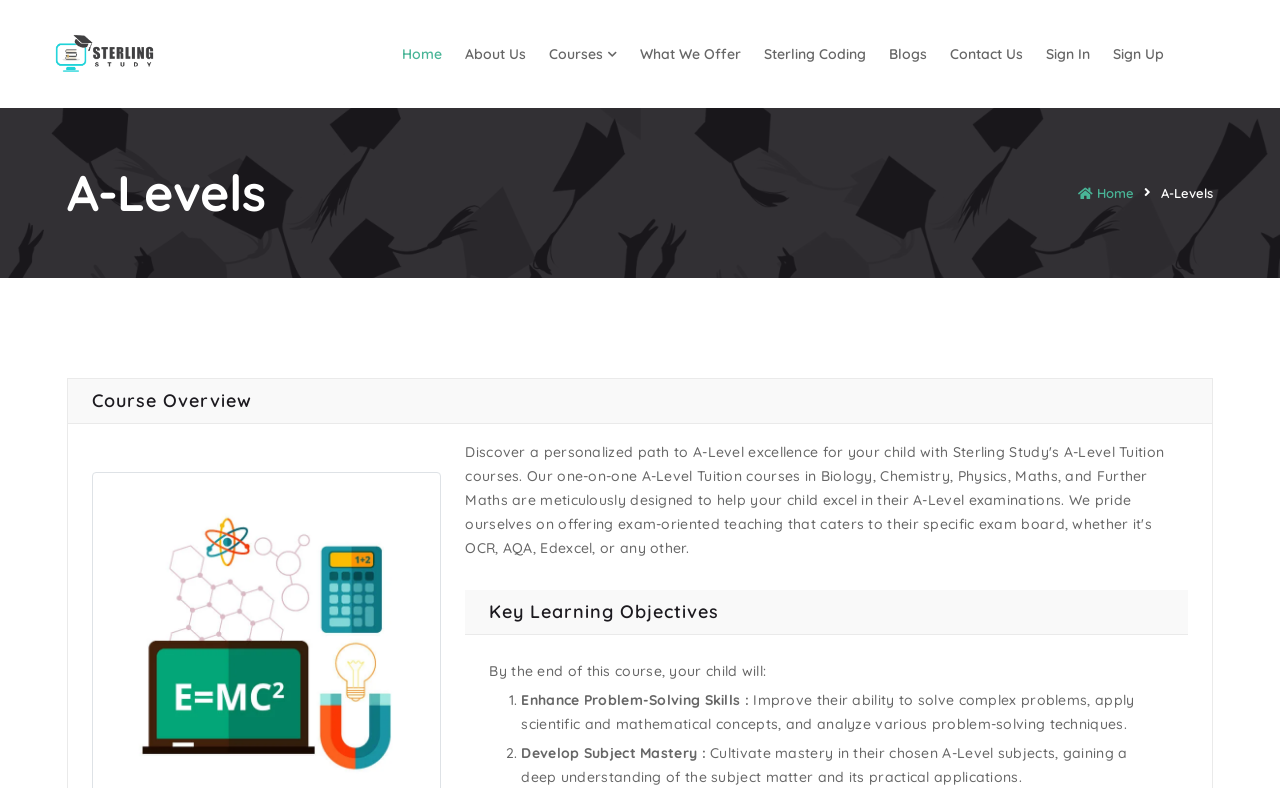Locate the coordinates of the bounding box for the clickable region that fulfills this instruction: "Login to the website".

None